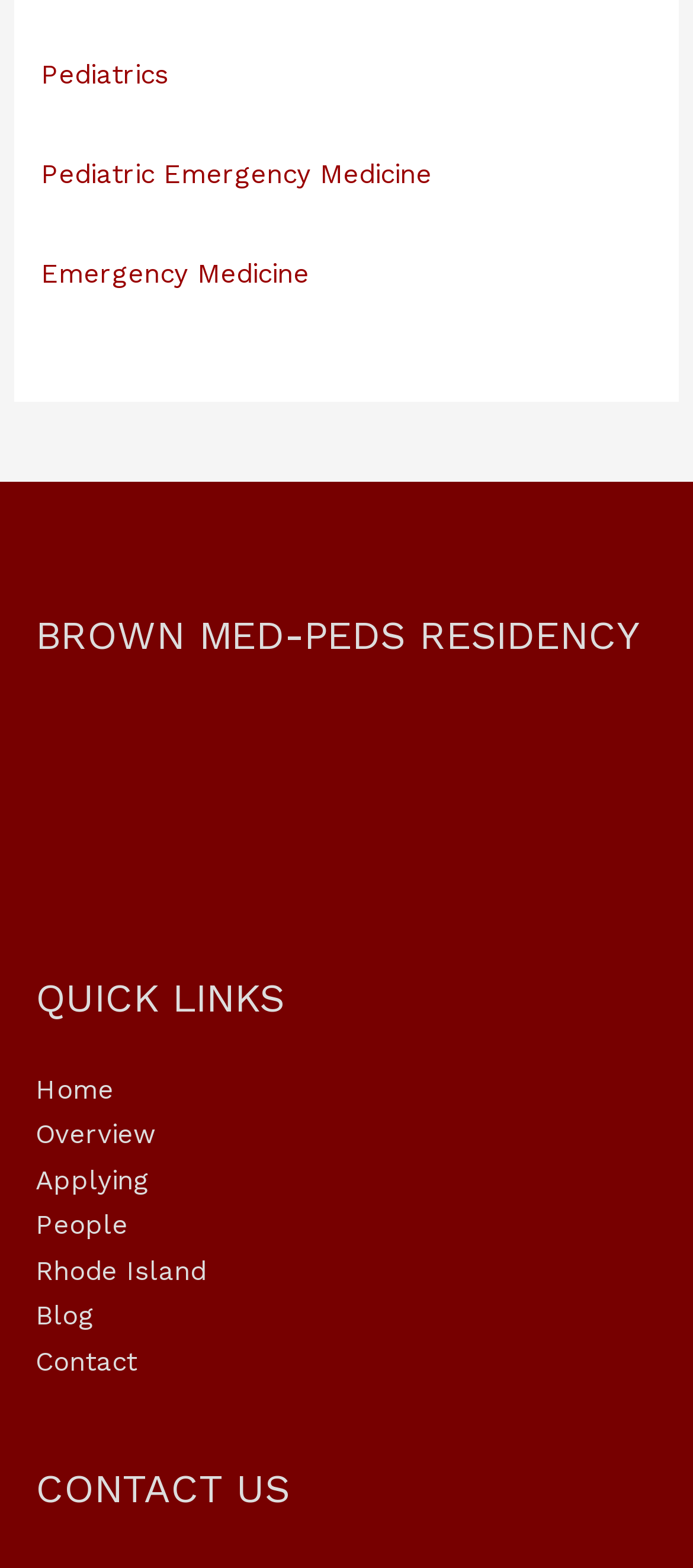Given the element description: "Emergency Medicine", predict the bounding box coordinates of the UI element it refers to, using four float numbers between 0 and 1, i.e., [left, top, right, bottom].

[0.059, 0.165, 0.446, 0.185]